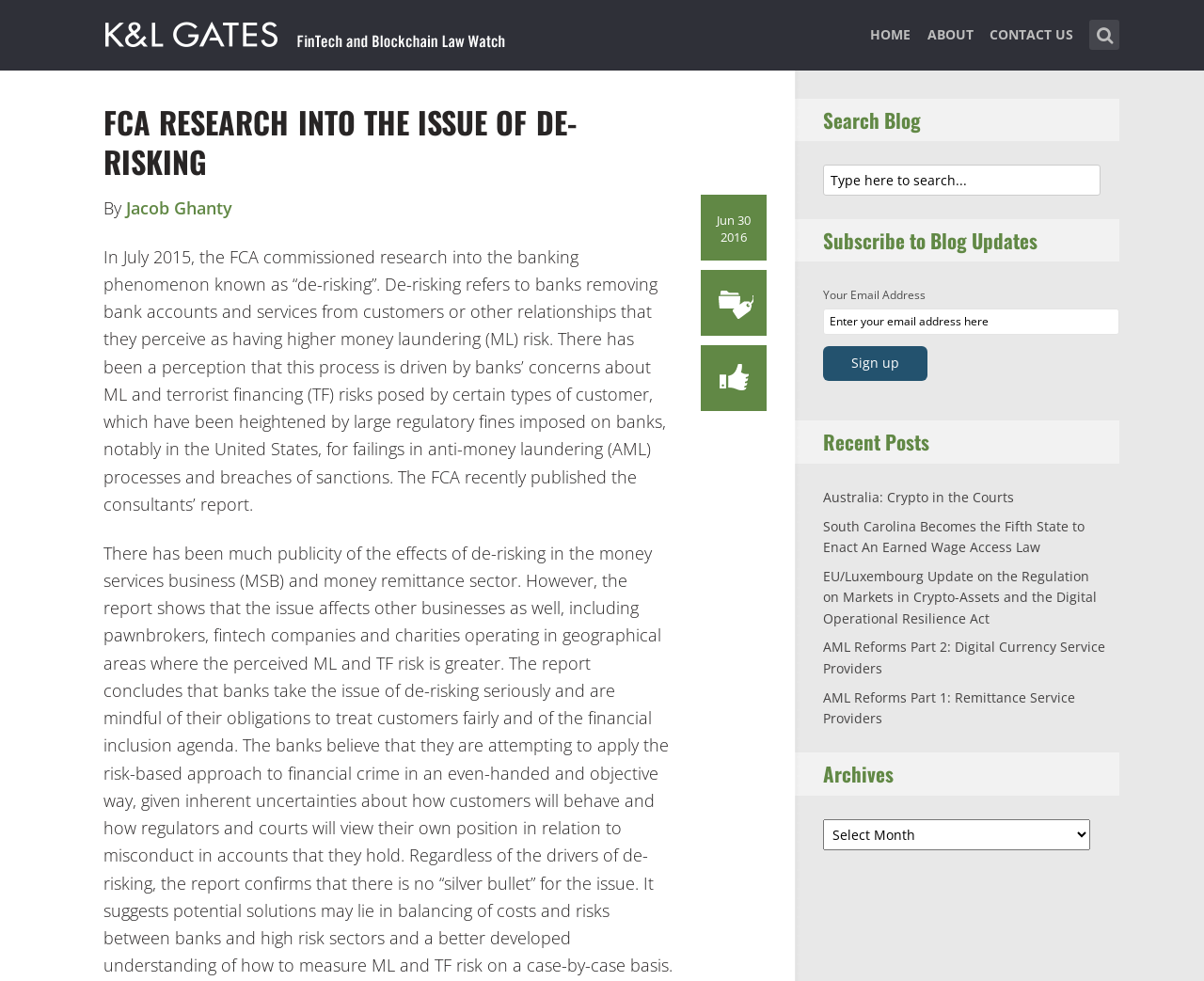Please determine the bounding box coordinates of the element's region to click in order to carry out the following instruction: "Read the recent post 'Australia: Crypto in the Courts'". The coordinates should be four float numbers between 0 and 1, i.e., [left, top, right, bottom].

[0.684, 0.498, 0.842, 0.516]